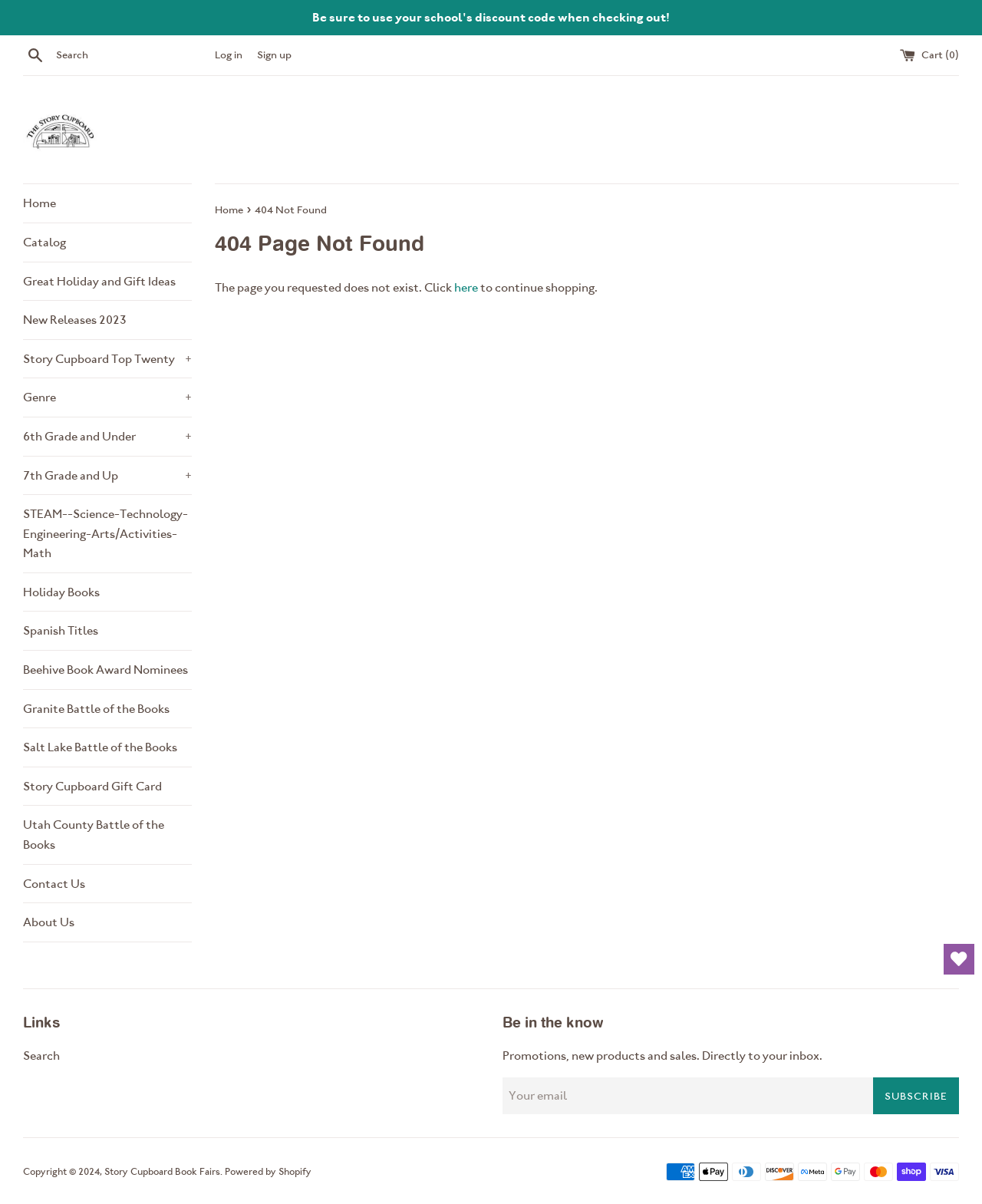Locate the bounding box coordinates of the area that needs to be clicked to fulfill the following instruction: "Search for a book". The coordinates should be in the format of four float numbers between 0 and 1, namely [left, top, right, bottom].

[0.023, 0.034, 0.195, 0.058]